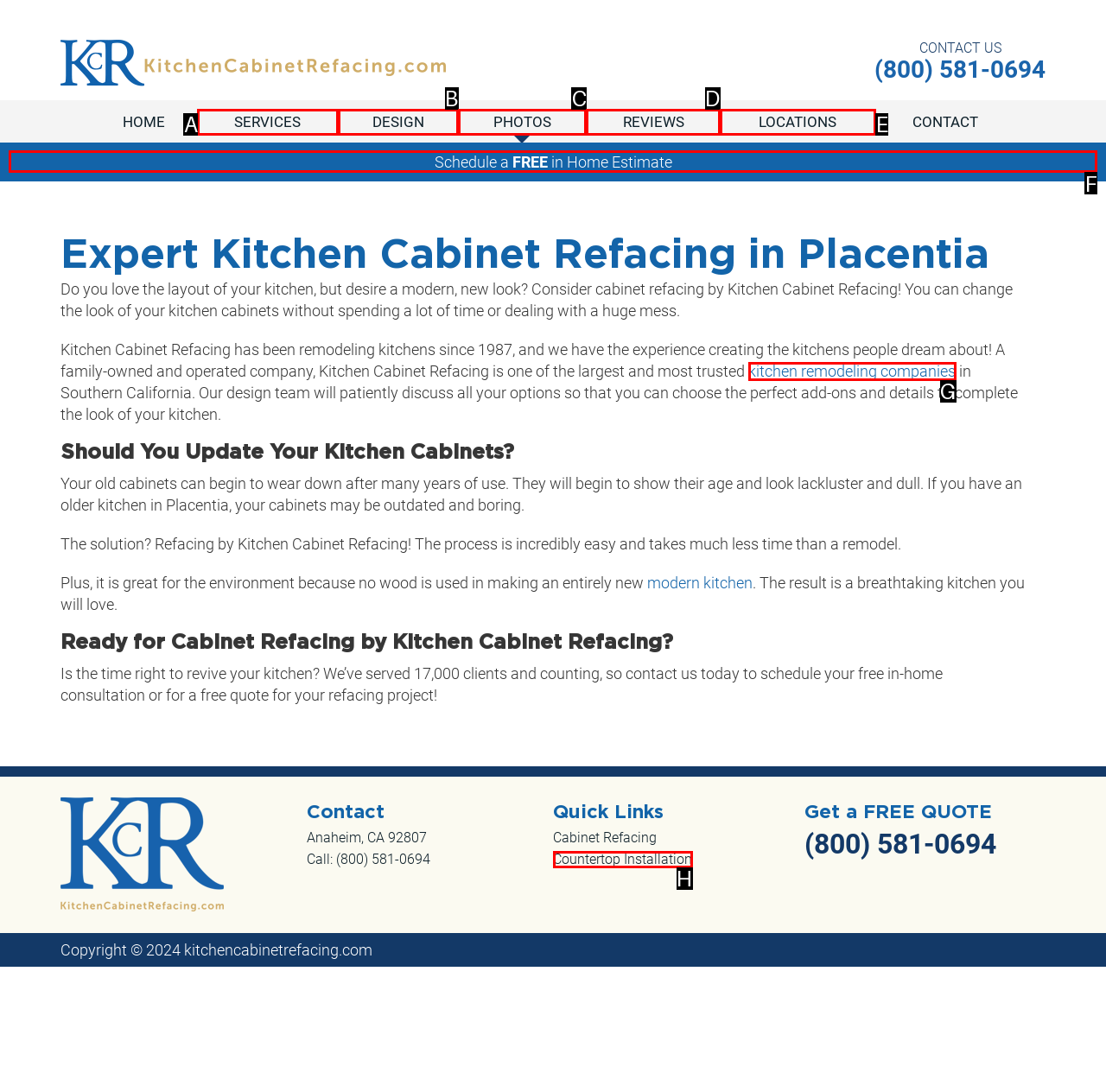Choose the letter of the element that should be clicked to complete the task: Click the 'Schedule a FREE in Home Estimate' link
Answer with the letter from the possible choices.

F